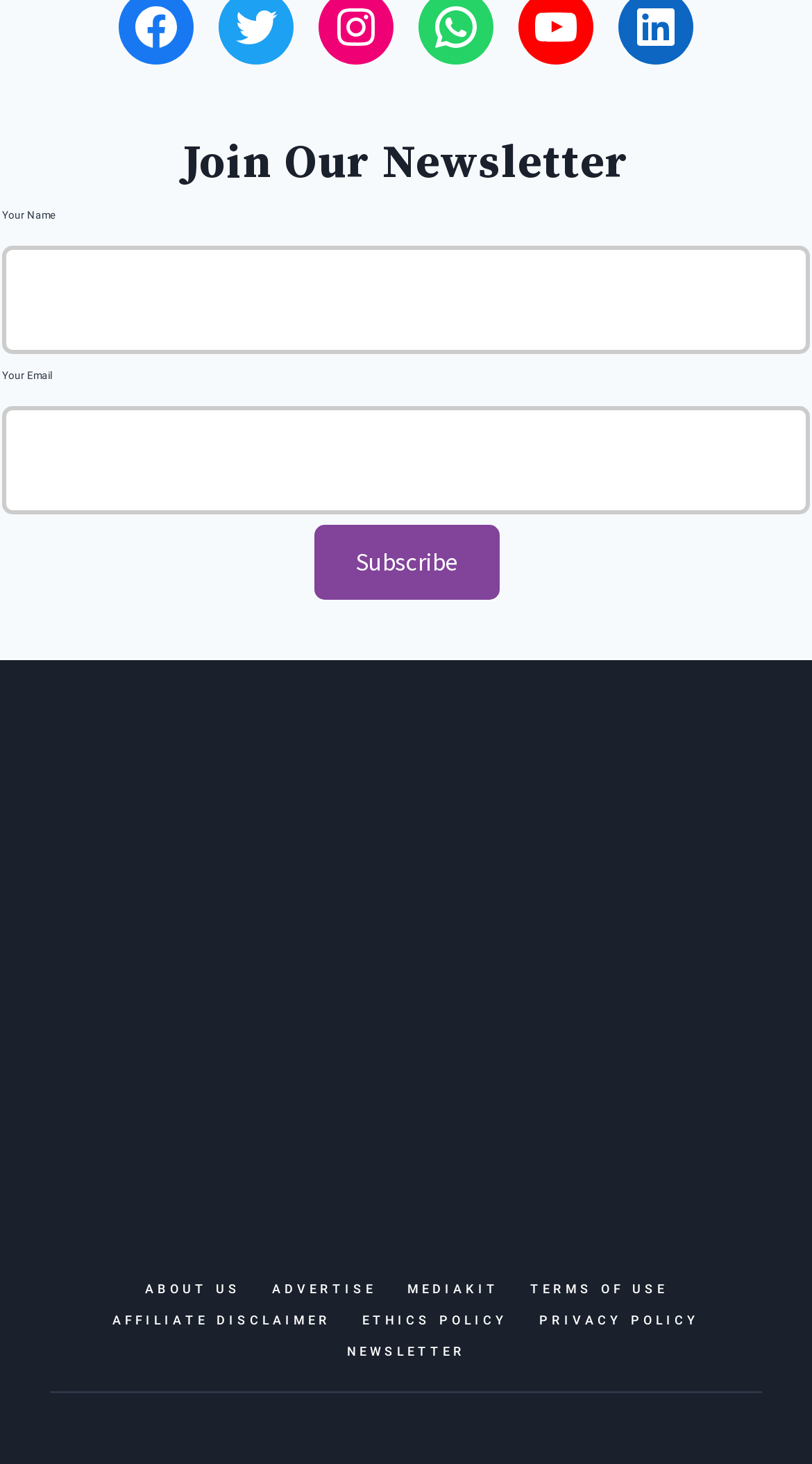Determine the bounding box coordinates for the UI element described. Format the coordinates as (top-left x, top-left y, bottom-right x, bottom-right y) and ensure all values are between 0 and 1. Element description: Events

None